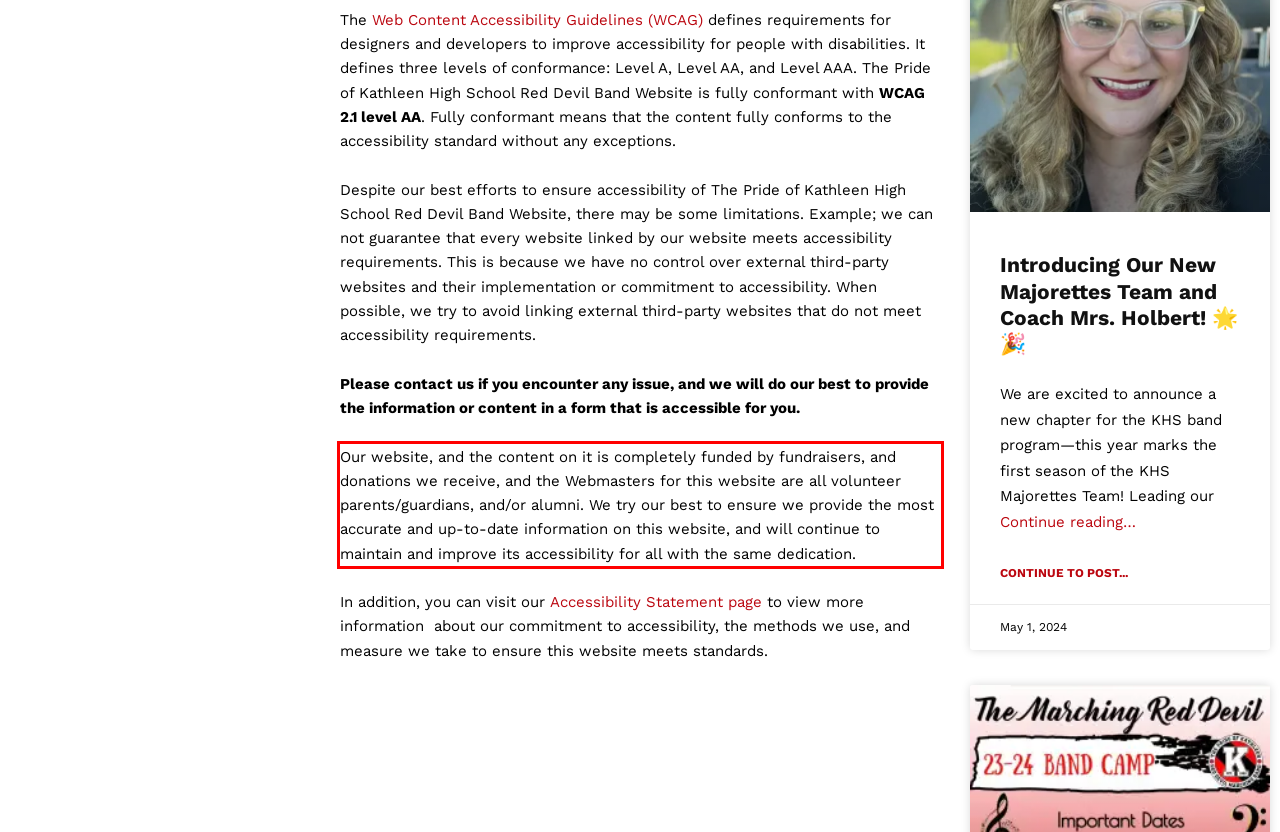Identify the text inside the red bounding box in the provided webpage screenshot and transcribe it.

Our website, and the content on it is completely funded by fundraisers, and donations we receive, and the Webmasters for this website are all volunteer parents/guardians, and/or alumni. We try our best to ensure we provide the most accurate and up-to-date information on this website, and will continue to maintain and improve its accessibility for all with the same dedication.